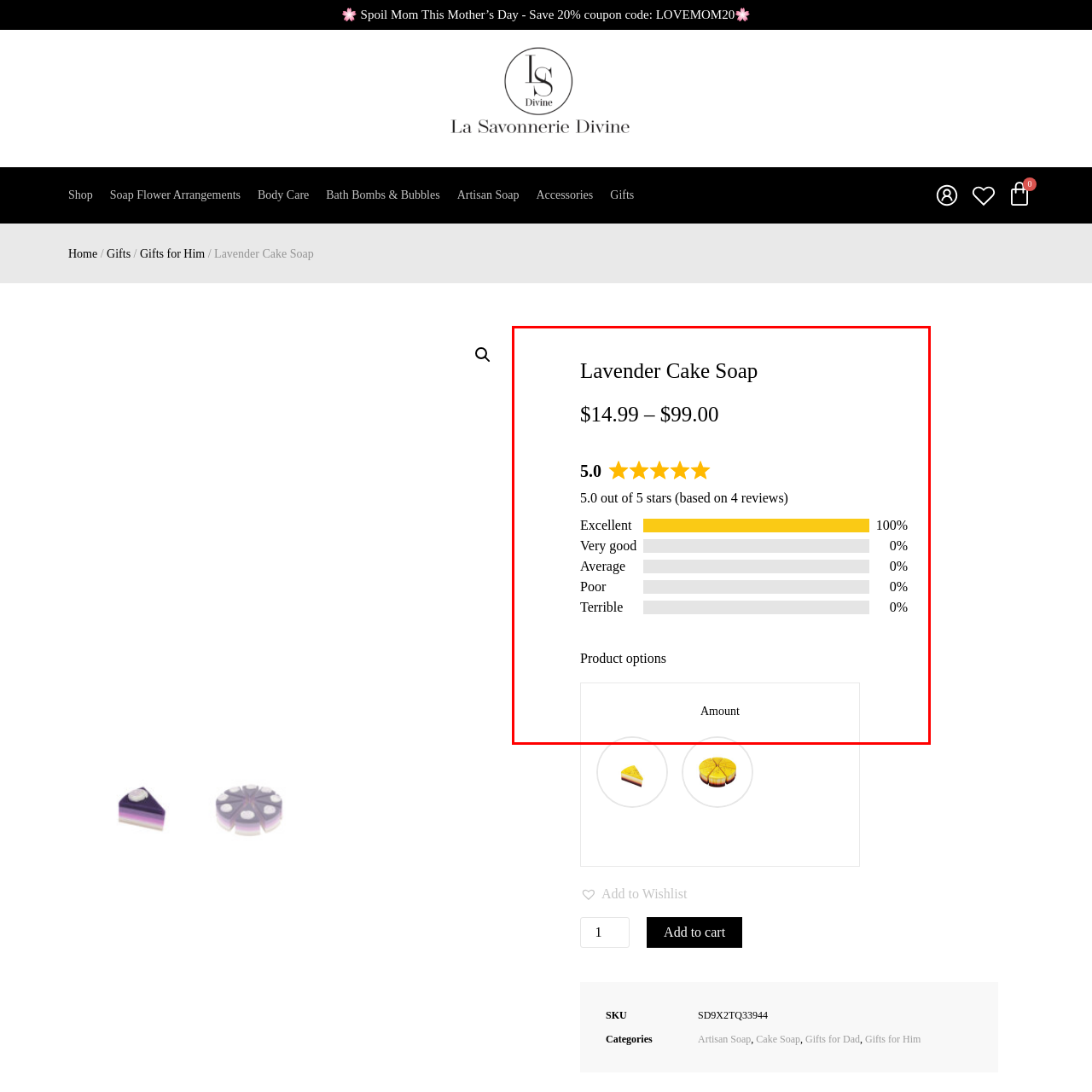What is the average customer rating of the Lavender Cake Soap?
Scrutinize the image inside the red bounding box and provide a detailed and extensive answer to the question.

The average customer rating of the Lavender Cake Soap can be found in the star rating system, which shows that the soap has an impressive 5.0 out of 5 stars rating, indicating exceptional customer satisfaction.